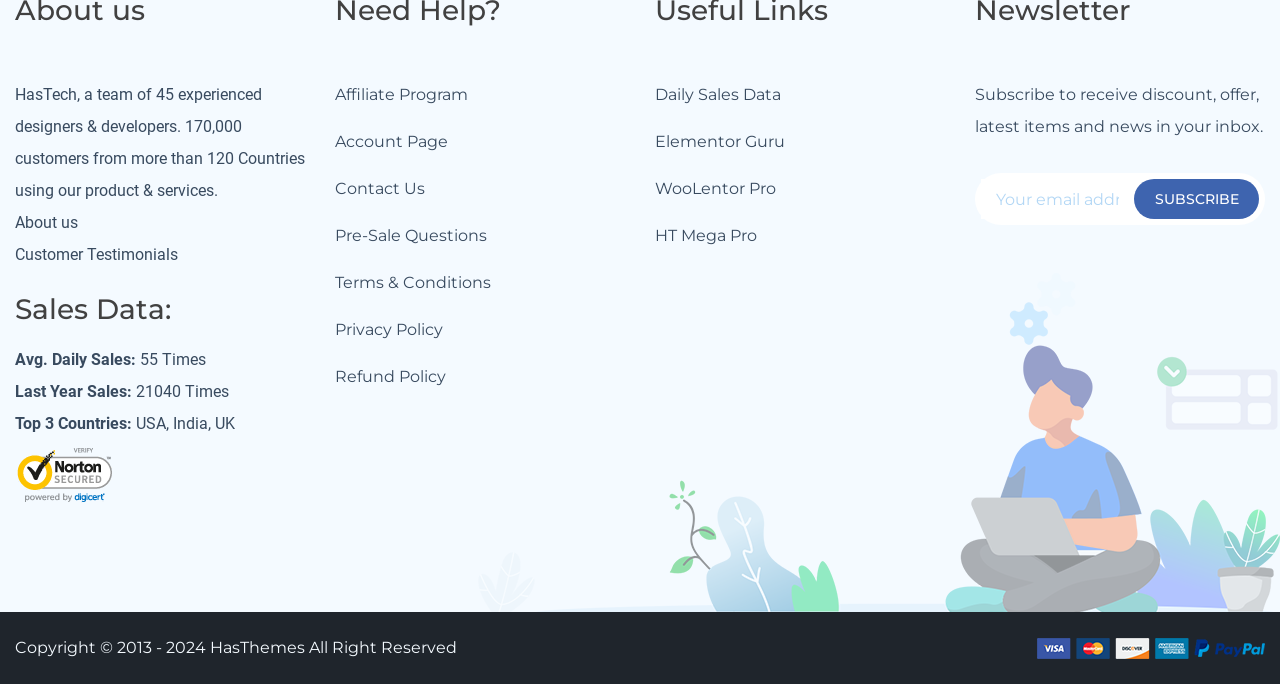Show the bounding box coordinates of the region that should be clicked to follow the instruction: "Subscribe to the newsletter."

[0.886, 0.262, 0.984, 0.321]